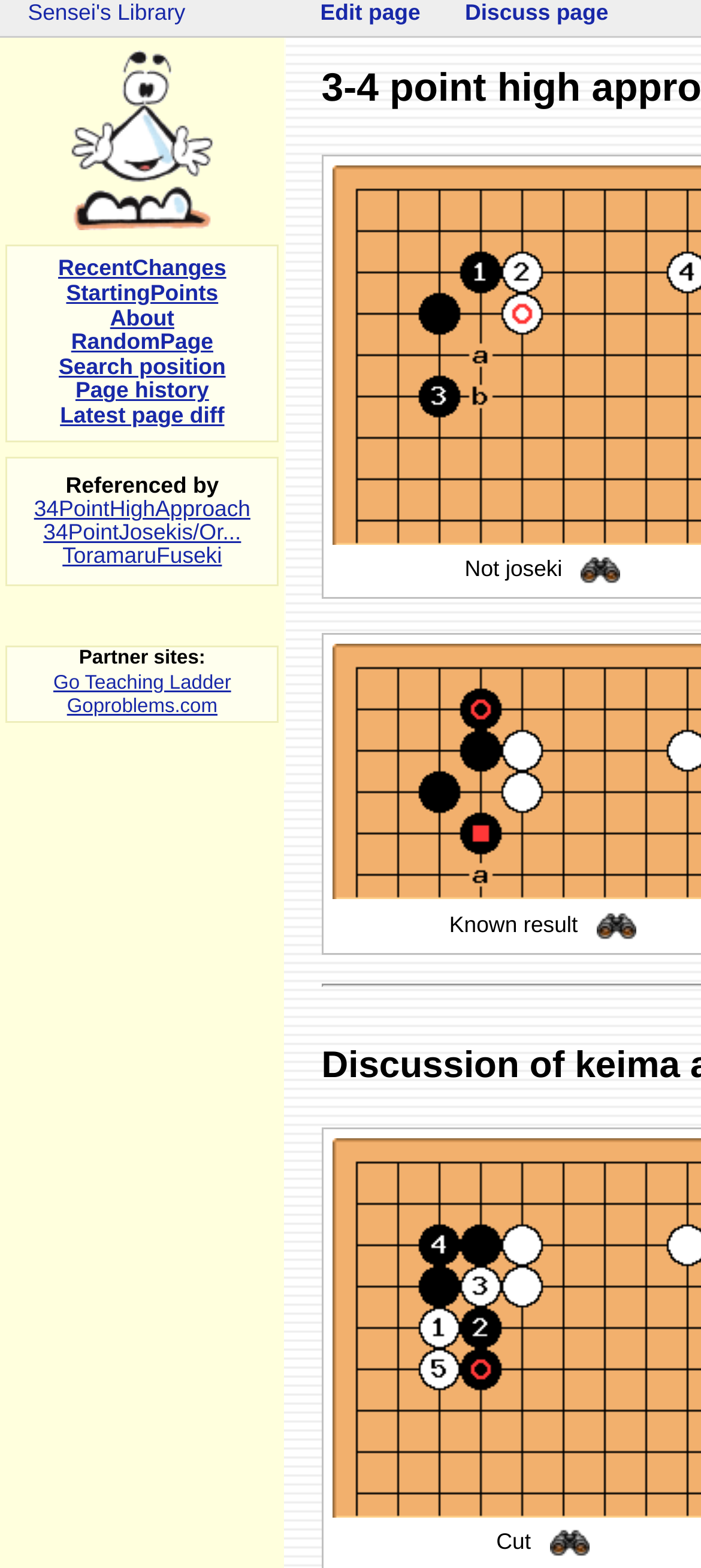Please locate the bounding box coordinates for the element that should be clicked to achieve the following instruction: "Explore the article about The Hottest Trends Taking Over CE Retail in 2024". Ensure the coordinates are given as four float numbers between 0 and 1, i.e., [left, top, right, bottom].

None